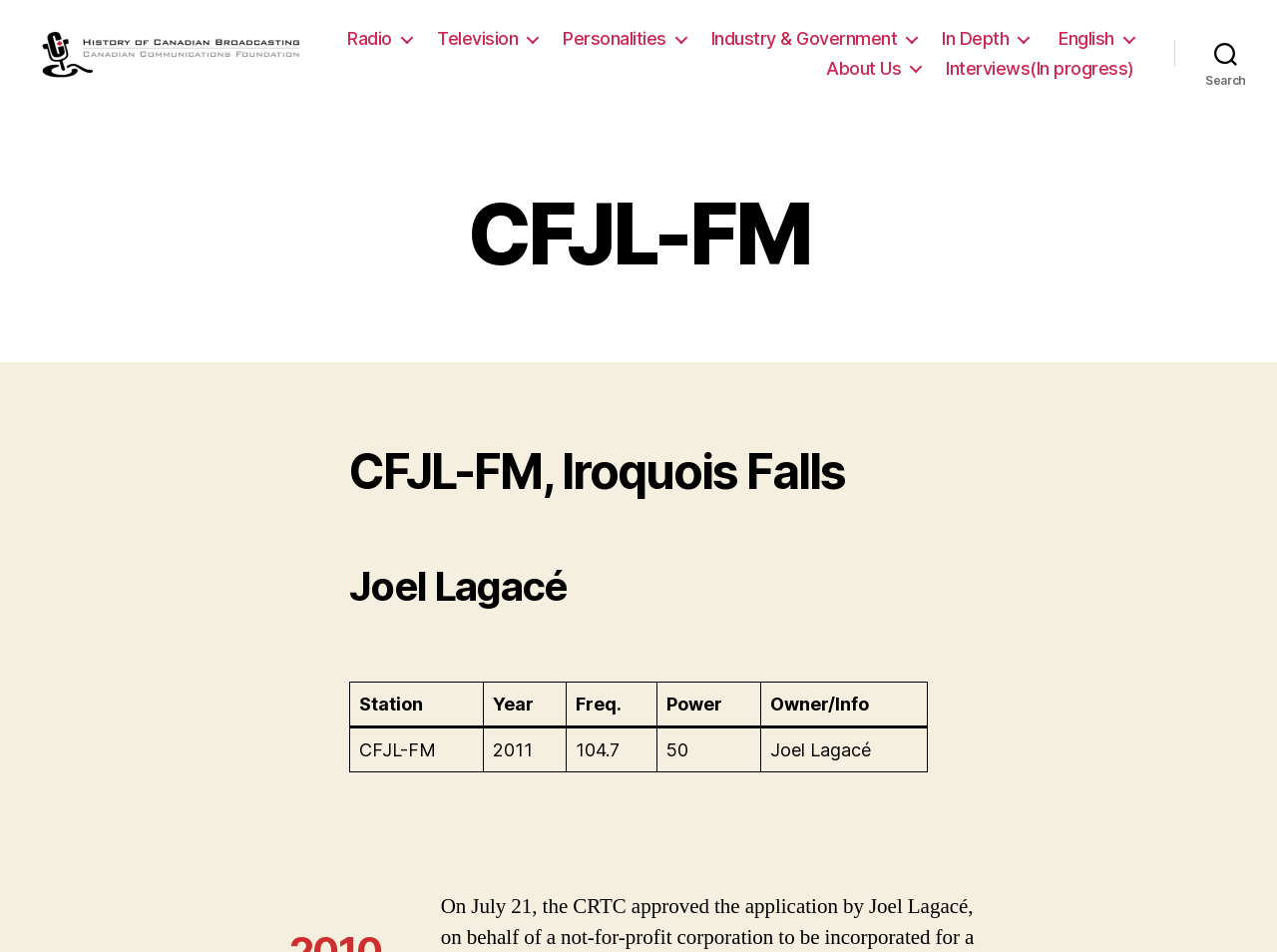Please identify the bounding box coordinates of the clickable area that will fulfill the following instruction: "Search for something". The coordinates should be in the format of four float numbers between 0 and 1, i.e., [left, top, right, bottom].

[0.92, 0.039, 1.0, 0.085]